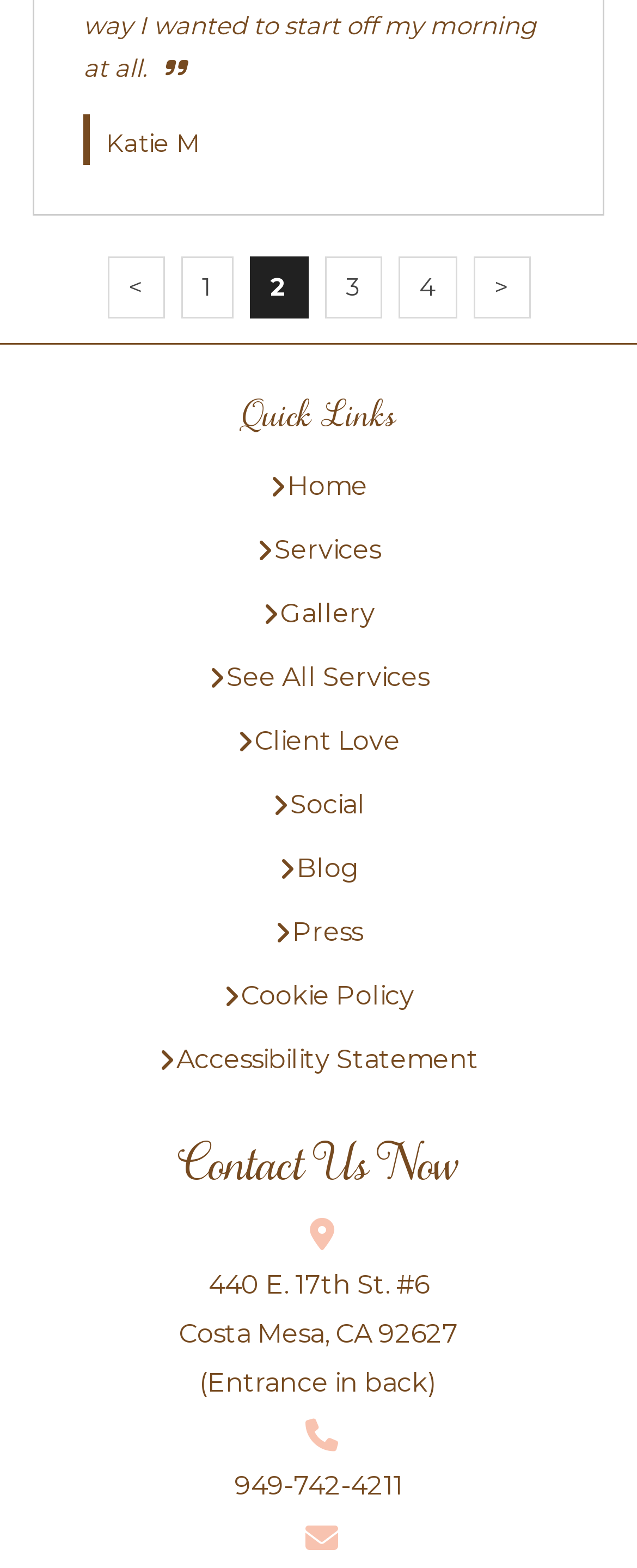Could you highlight the region that needs to be clicked to execute the instruction: "go to gallery"?

[0.412, 0.376, 0.588, 0.409]